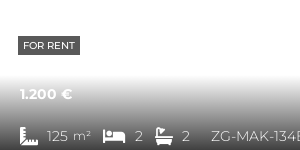Respond to the question with just a single word or phrase: 
What is the rental price of the apartment?

1,200 €